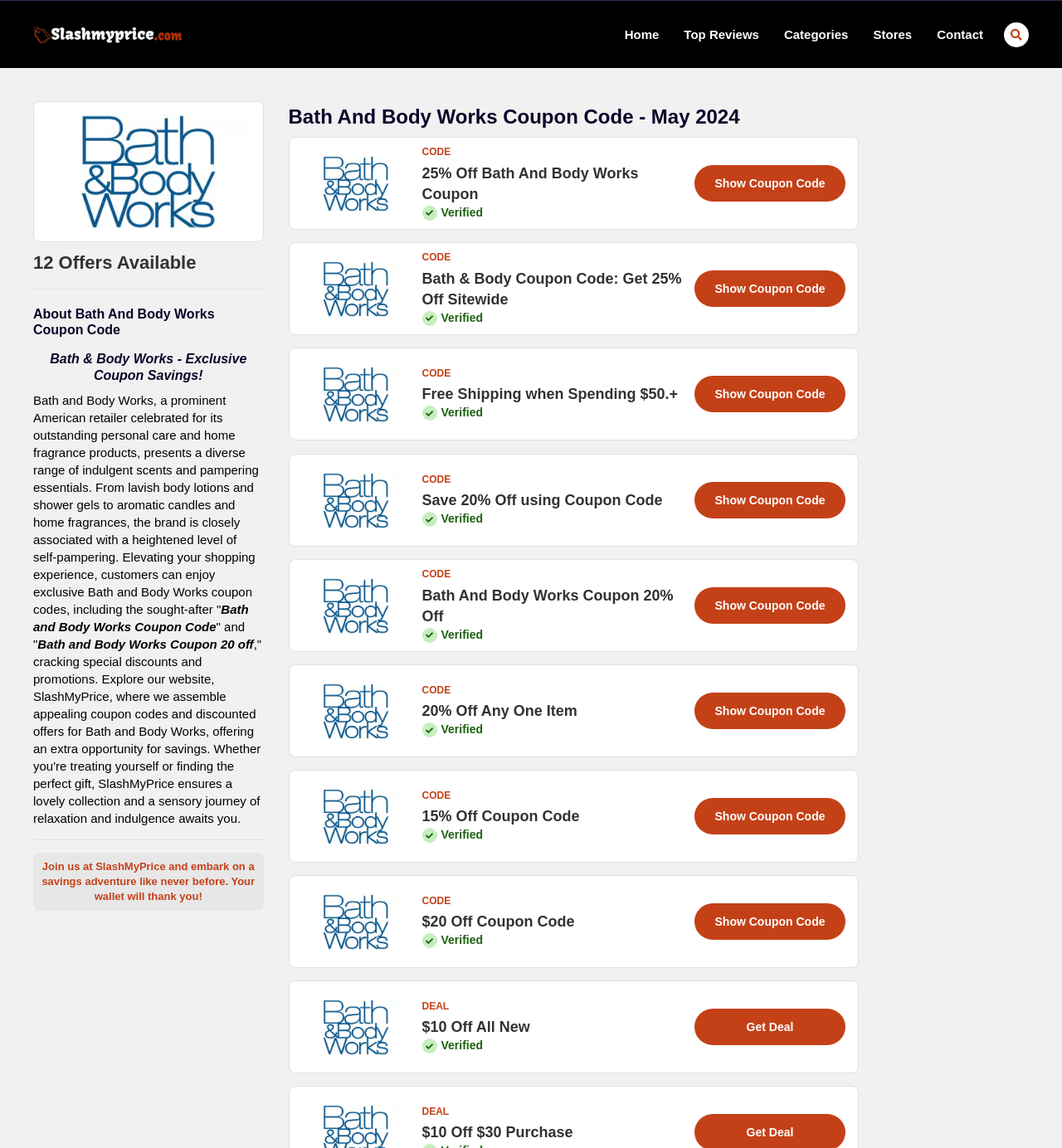Specify the bounding box coordinates of the area to click in order to execute this command: 'Click the 'Get Deal' button'. The coordinates should consist of four float numbers ranging from 0 to 1, and should be formatted as [left, top, right, bottom].

[0.654, 0.879, 0.796, 0.911]